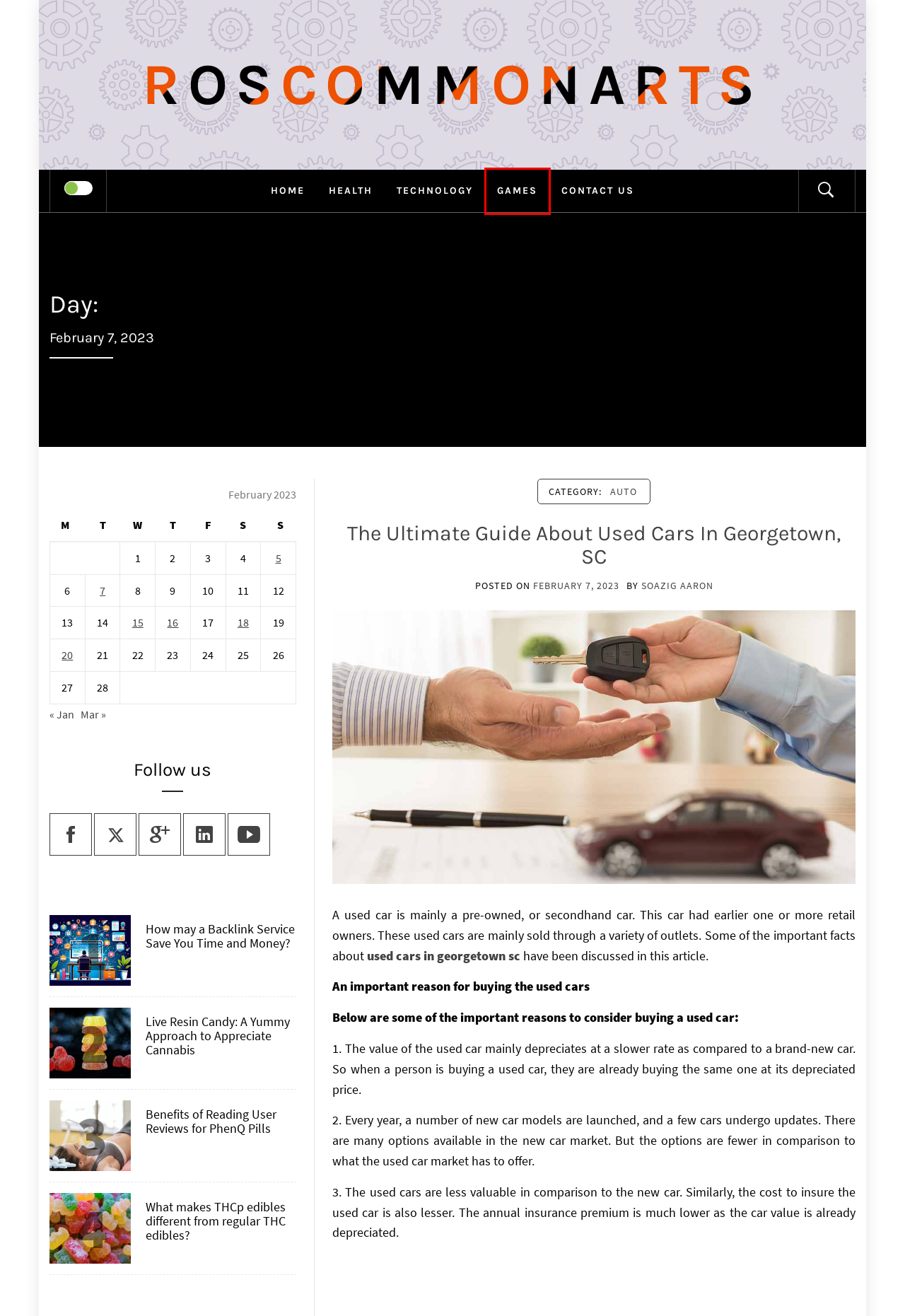Given a screenshot of a webpage with a red bounding box, please pick the webpage description that best fits the new webpage after clicking the element inside the bounding box. Here are the candidates:
A. Georgetown Auto Sales - Used Cars in Georgetown
B. Benefits of Reading User Reviews for PhenQ Pills - Roscommonarts
C. How may a Backlink Service Save You Time and Money? - Roscommonarts
D. Auto Archives - Roscommonarts
E. The Ultimate Guide About Used Cars In Georgetown, SC - Roscommonarts
F. What makes THCp edibles different from regular THC edibles? - Roscommonarts
G. Games Archives - Roscommonarts
H. Health Archives - Roscommonarts

G